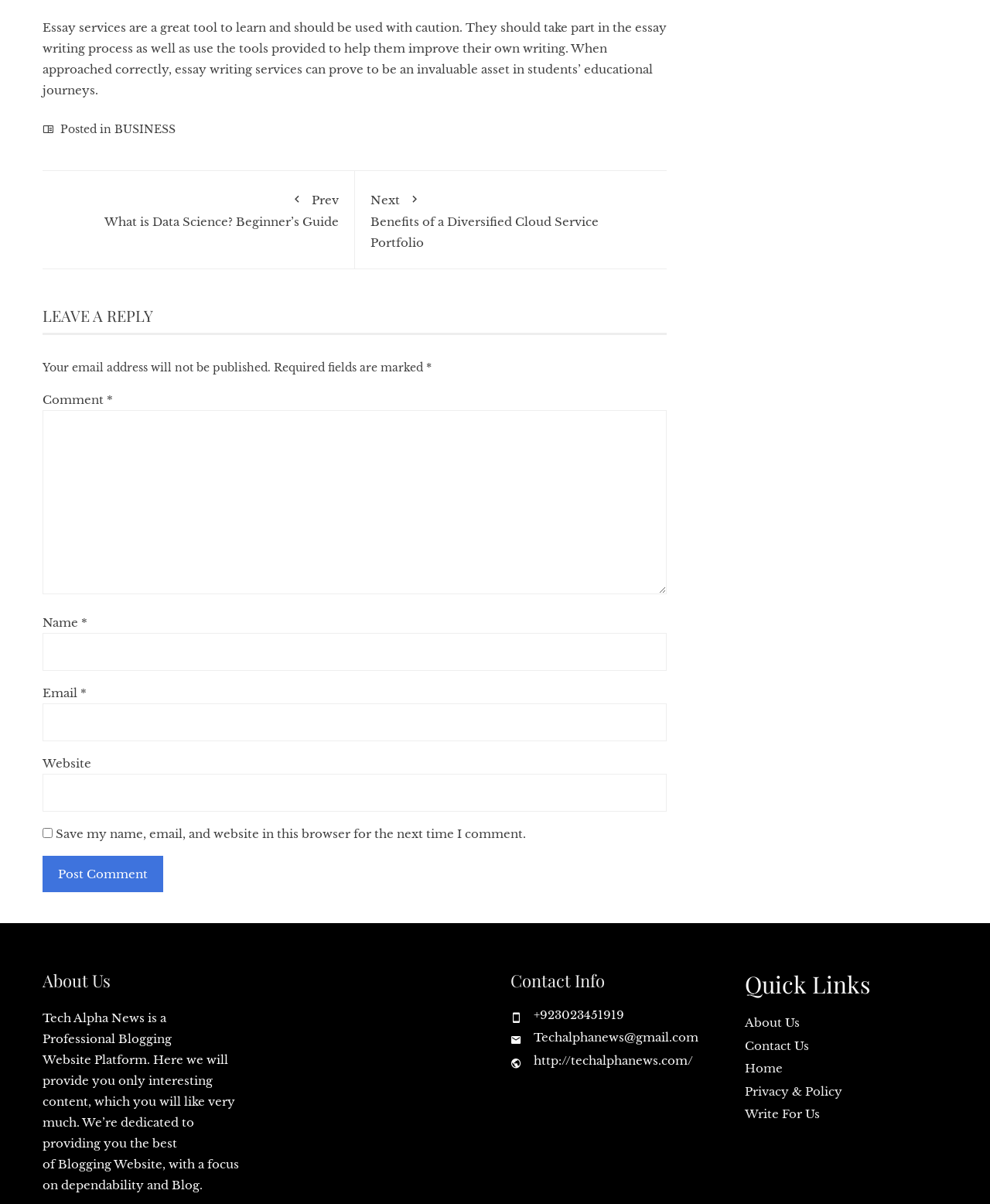Can you show the bounding box coordinates of the region to click on to complete the task described in the instruction: "Enter your name in the 'Name' field"?

[0.043, 0.526, 0.674, 0.557]